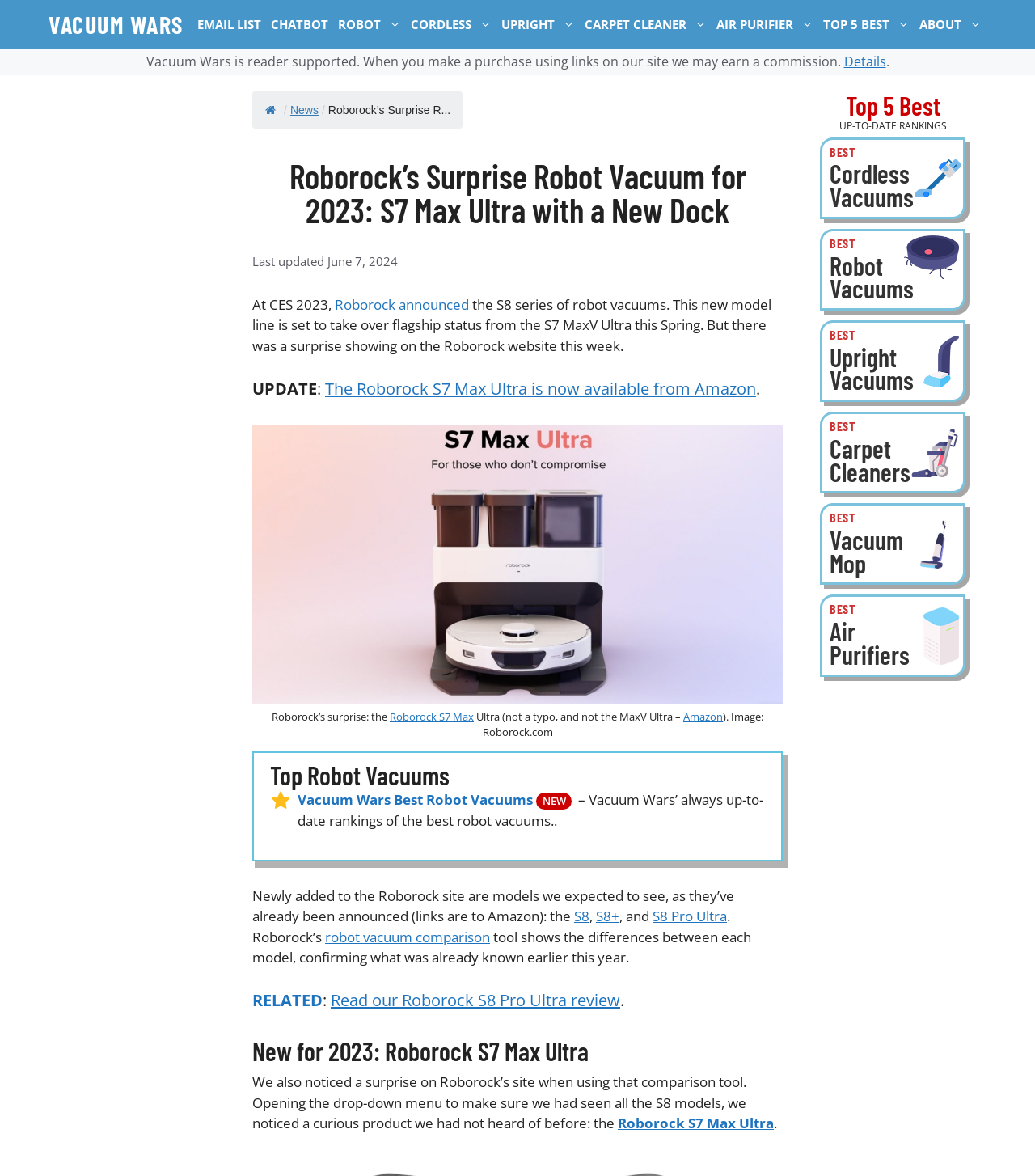Please identify the bounding box coordinates of the element's region that needs to be clicked to fulfill the following instruction: "Click on VACUUM WARS". The bounding box coordinates should consist of four float numbers between 0 and 1, i.e., [left, top, right, bottom].

[0.047, 0.0, 0.177, 0.041]